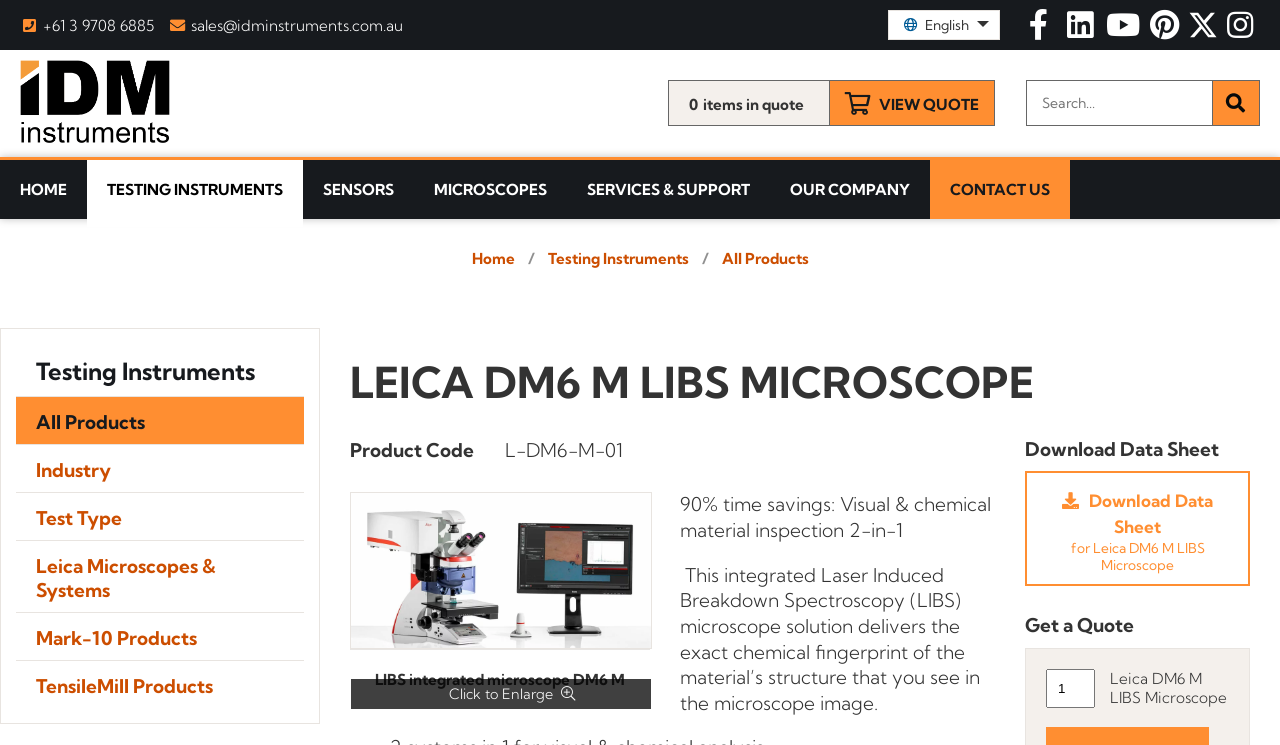How much time can be saved with the LIBS microscope?
Provide a one-word or short-phrase answer based on the image.

90% time savings